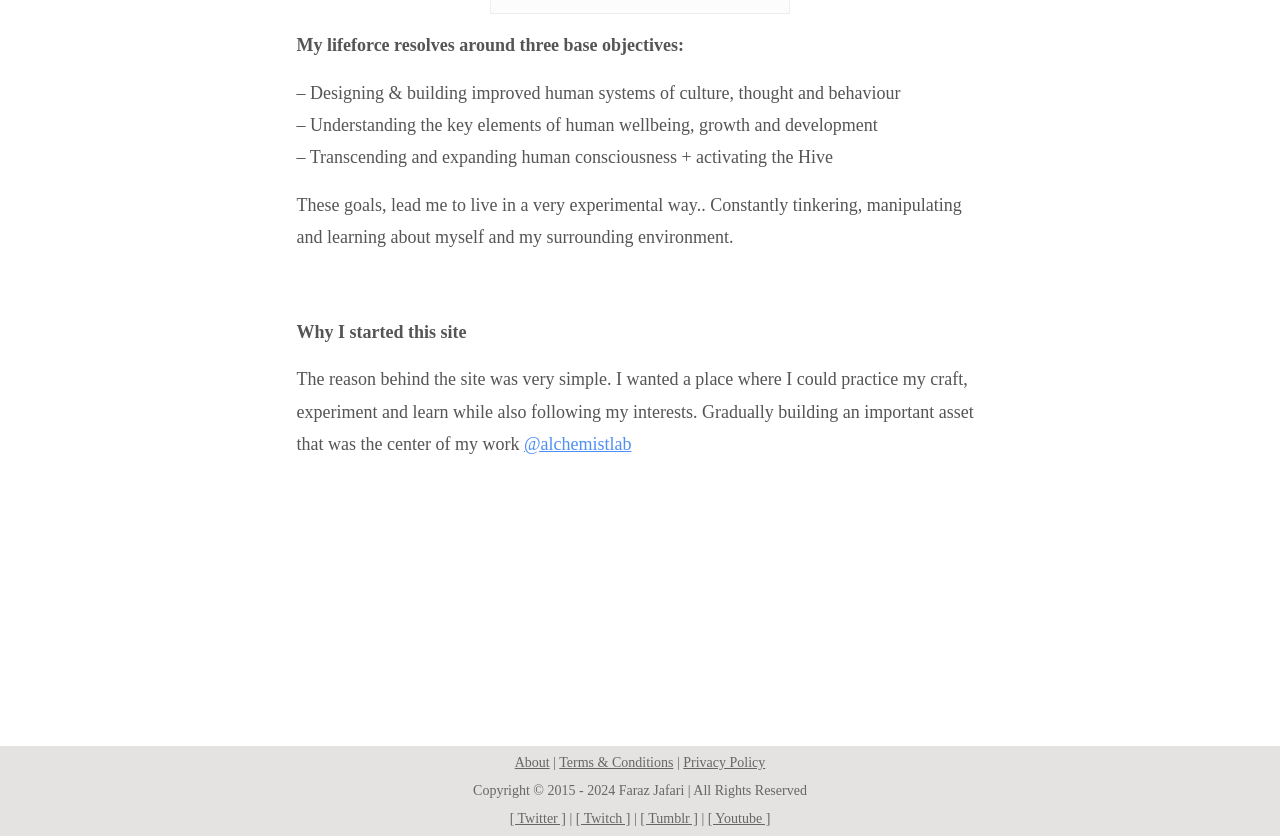Answer in one word or a short phrase: 
What is the reason behind creating this site?

To practice craft and experiment